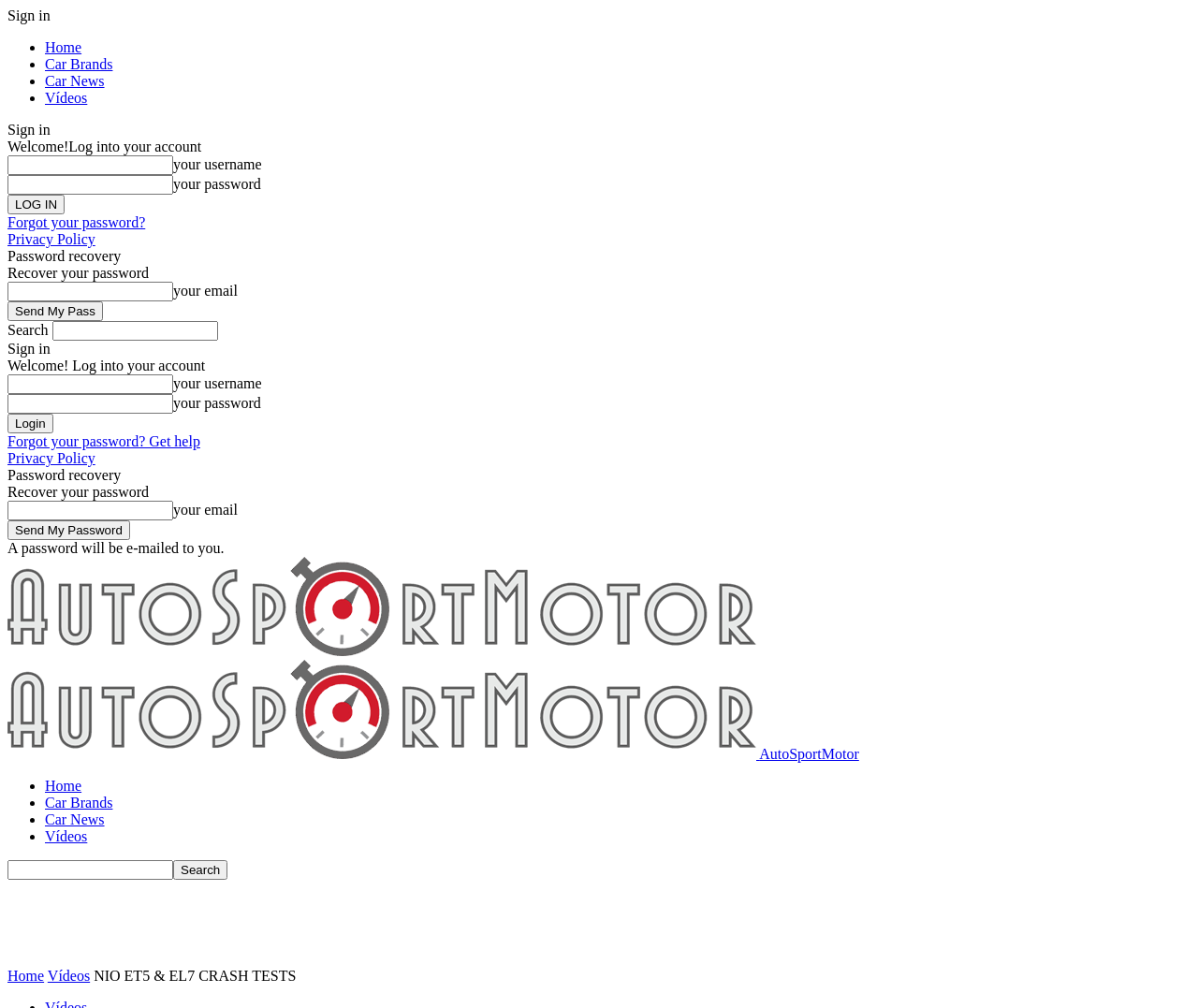Give a one-word or one-phrase response to the question: 
What is the function of the search bar?

To search the website